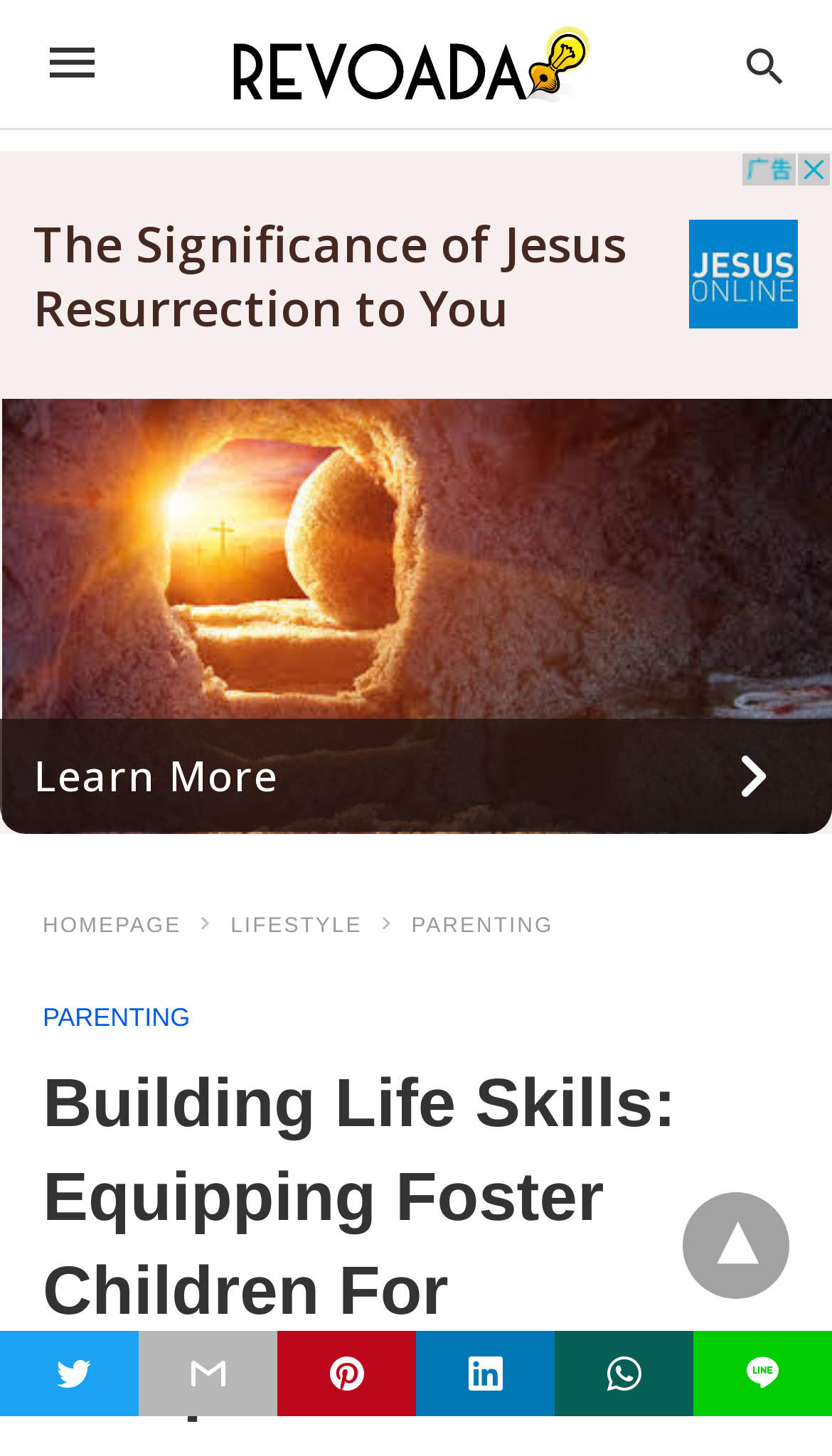Highlight the bounding box of the UI element that corresponds to this description: "Nov 18, 2019 at 19:04".

None